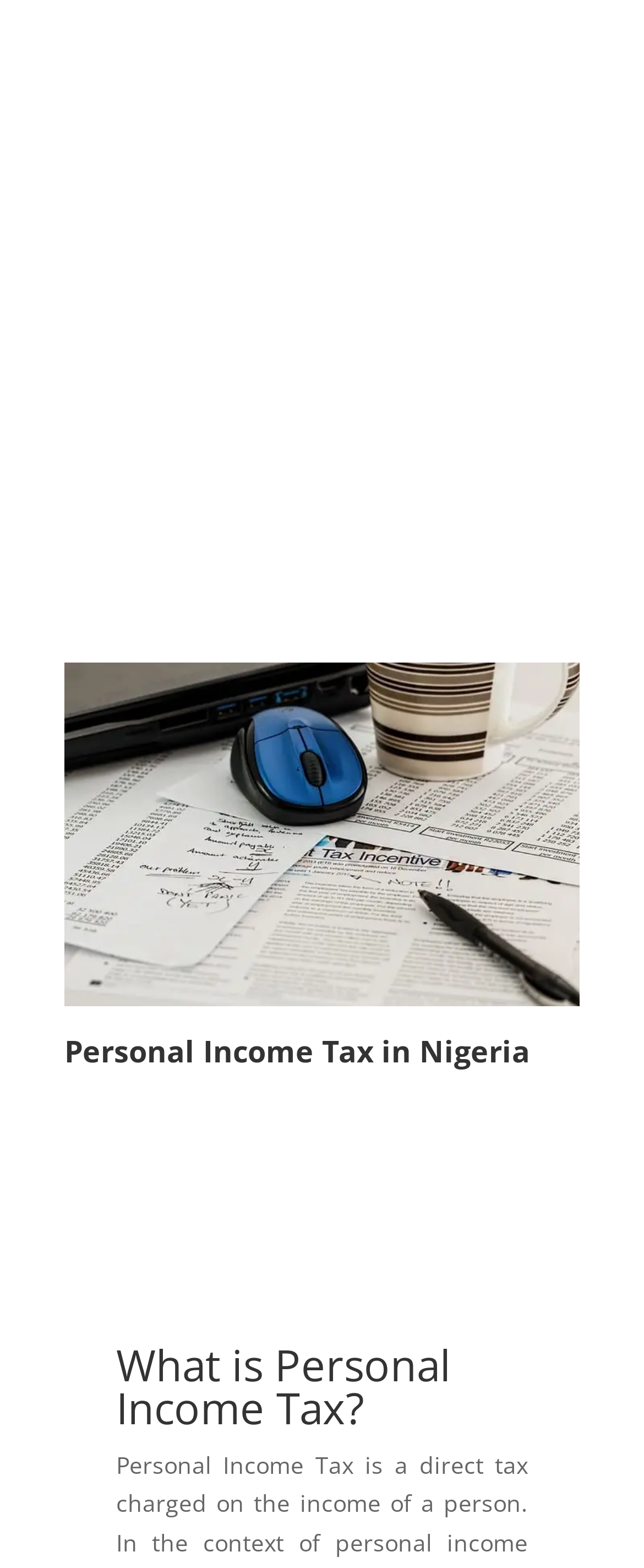Determine the main headline of the webpage and provide its text.

Personal Income Tax in Nigeria